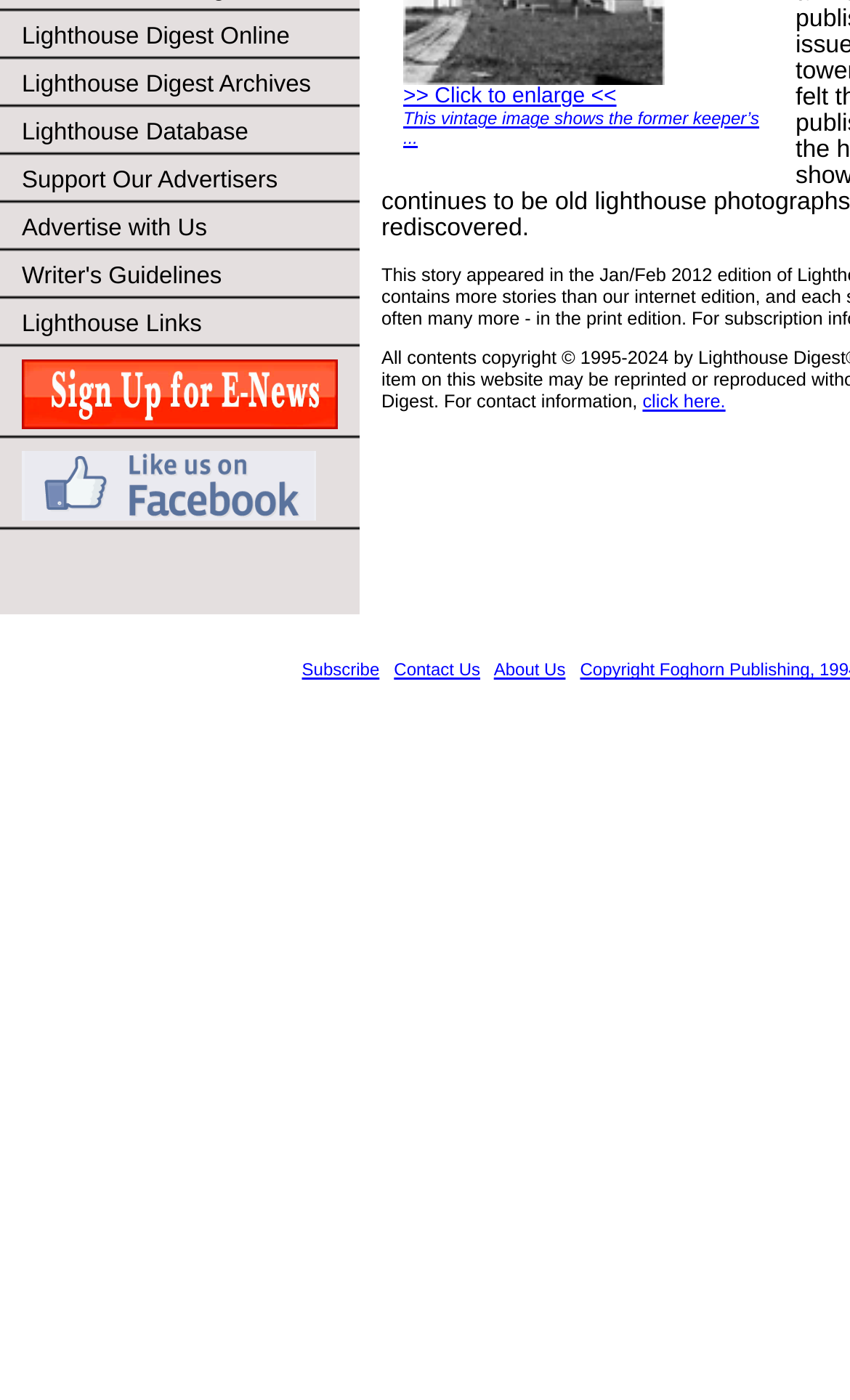Please find the bounding box for the UI component described as follows: "Lighthouse Links".

[0.0, 0.215, 0.423, 0.249]